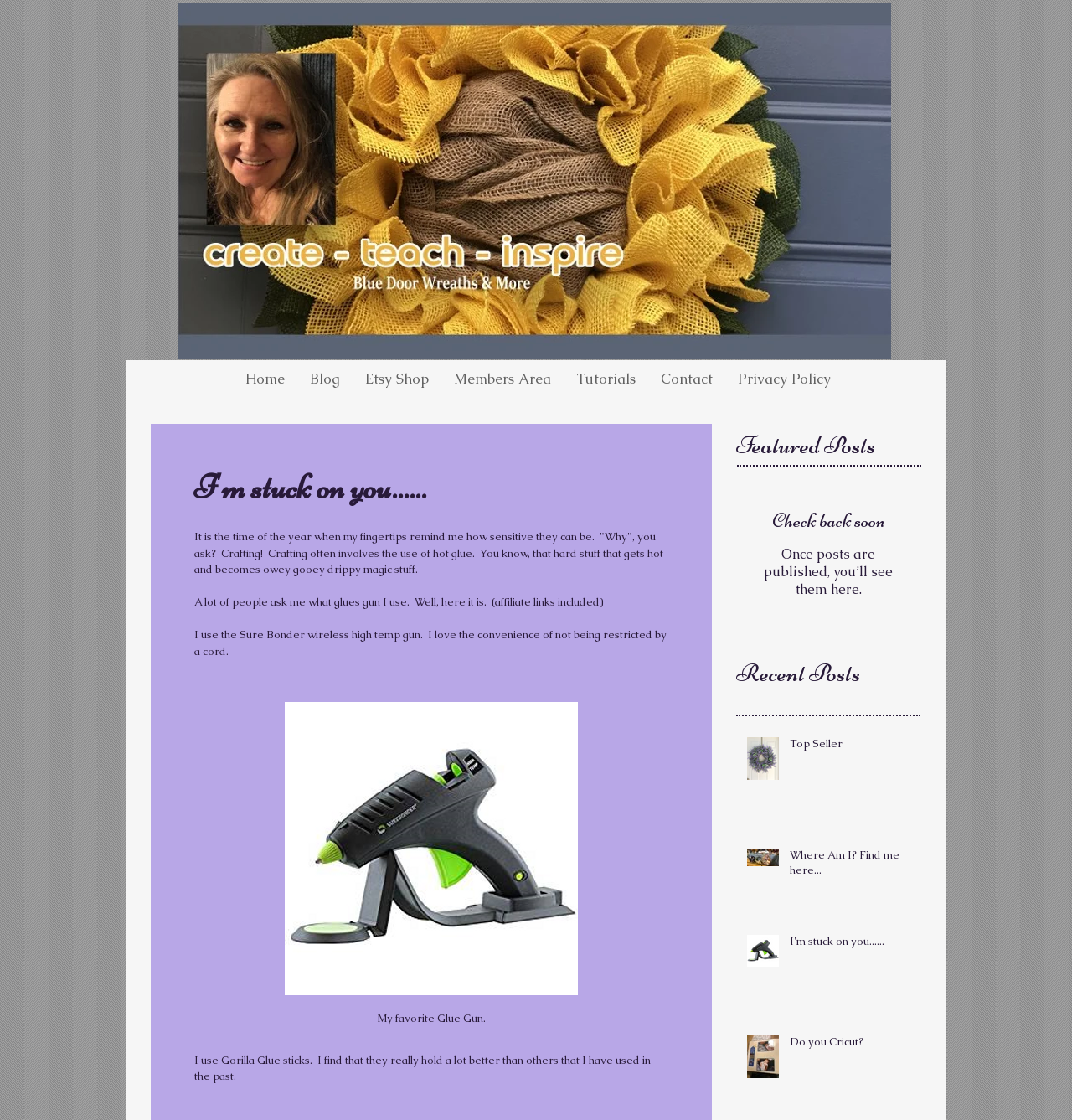Please extract the title of the webpage.

I'm stuck on you......